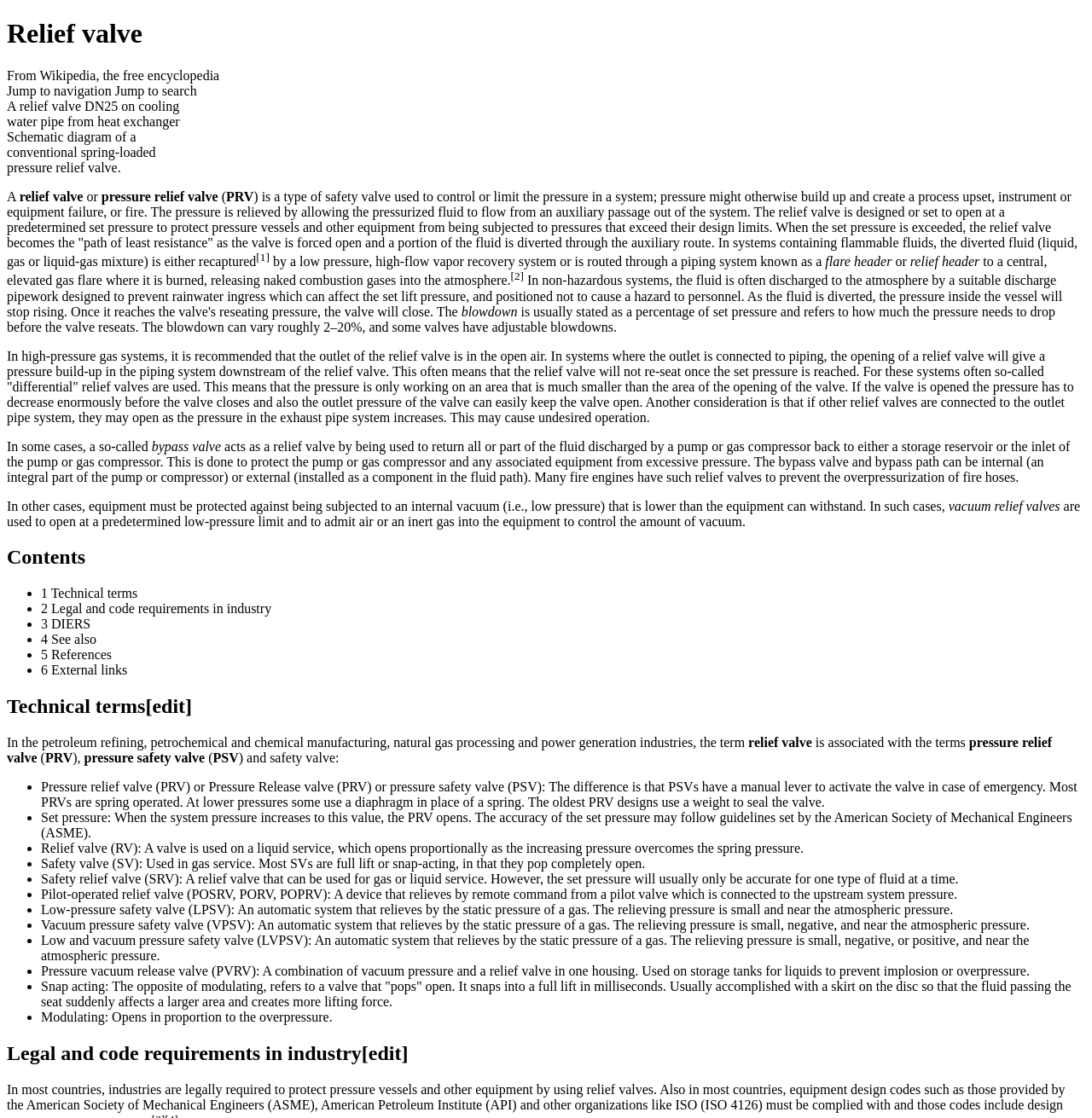Please identify the bounding box coordinates of the element that needs to be clicked to perform the following instruction: "Read about Technical terms".

[0.006, 0.622, 0.994, 0.642]